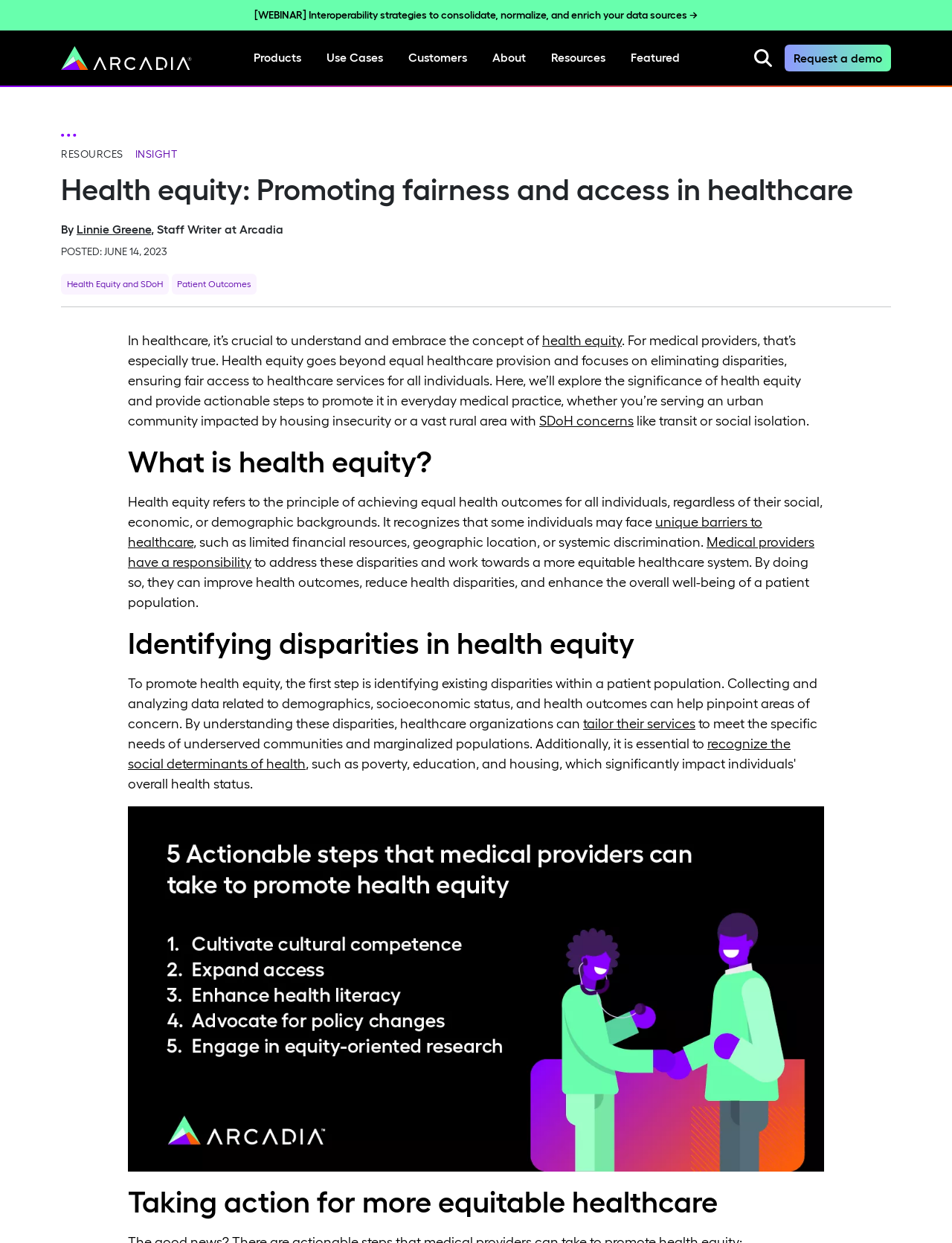What is the focus of health equity beyond equal healthcare provision?
Answer the question in a detailed and comprehensive manner.

The focus of health equity goes beyond equal healthcare provision and focuses on eliminating disparities, ensuring fair access to healthcare services for all individuals, as stated in the introductory paragraph.